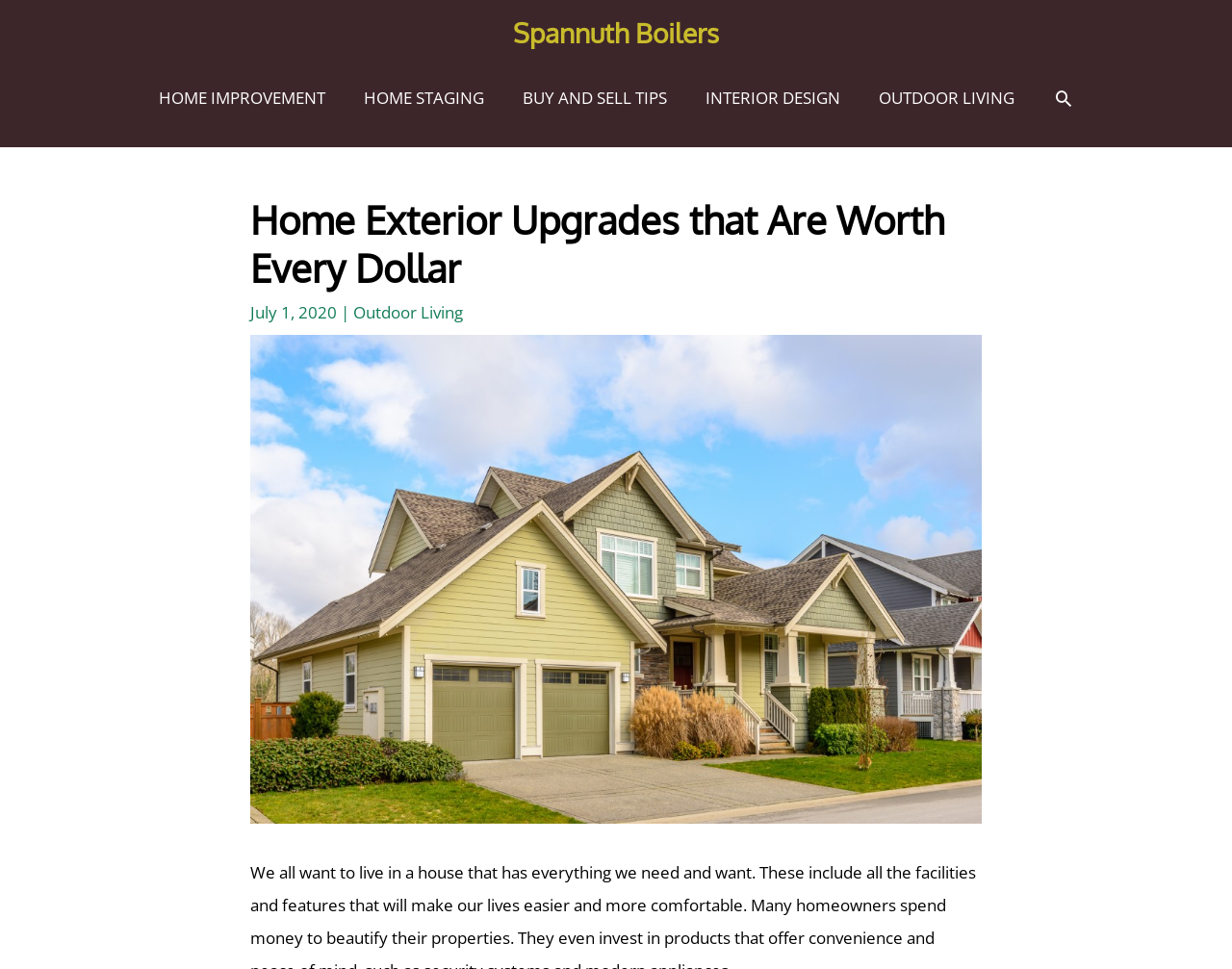Identify the coordinates of the bounding box for the element that must be clicked to accomplish the instruction: "View the 'Outdoor Living' page".

[0.287, 0.311, 0.376, 0.334]